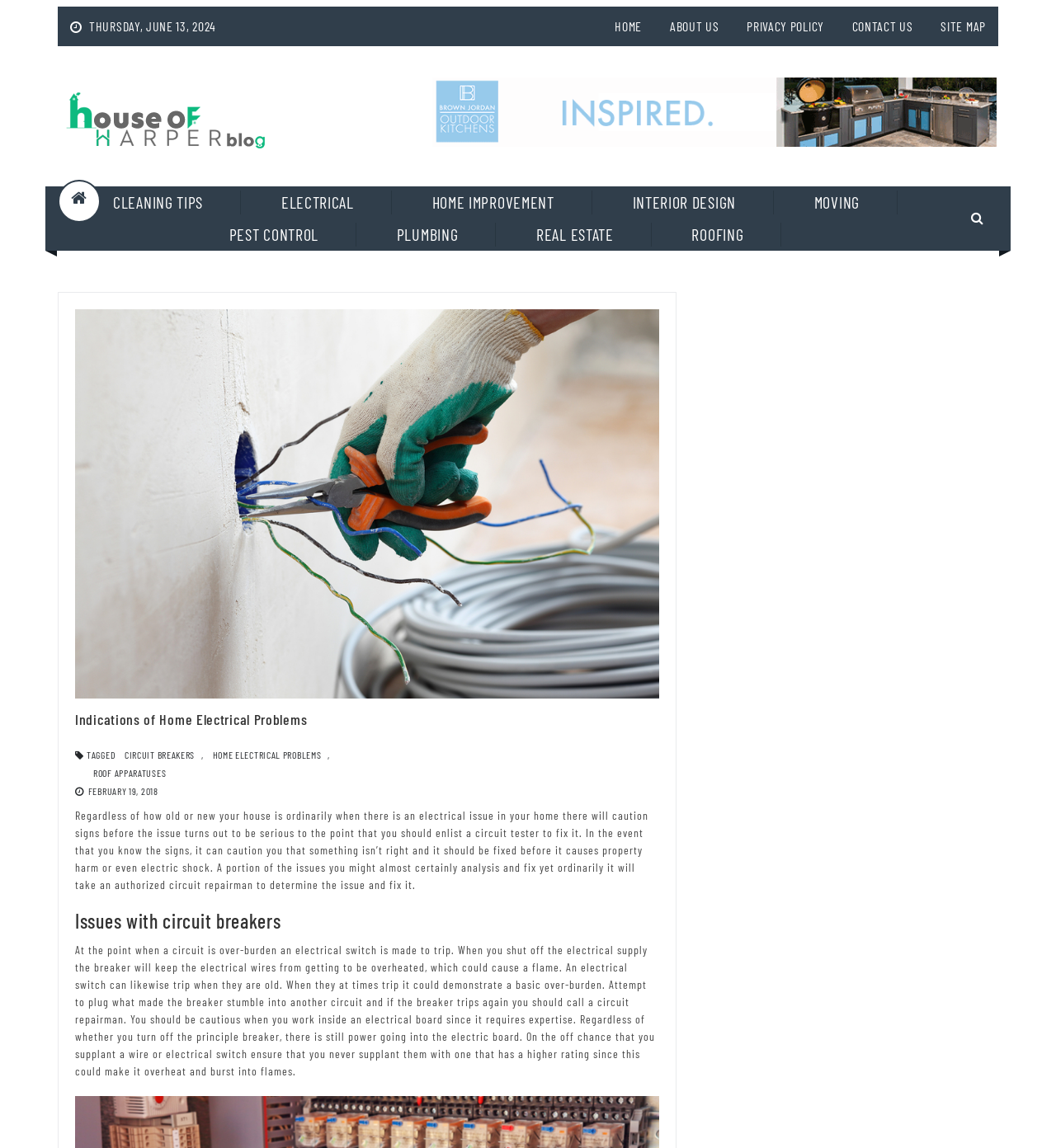Carefully examine the image and provide an in-depth answer to the question: What is the date of the blog post?

I found the date of the blog post by looking at the link with the text 'FEBRUARY 19, 2018' which is located below the header 'Indications of Home Electrical Problems'.